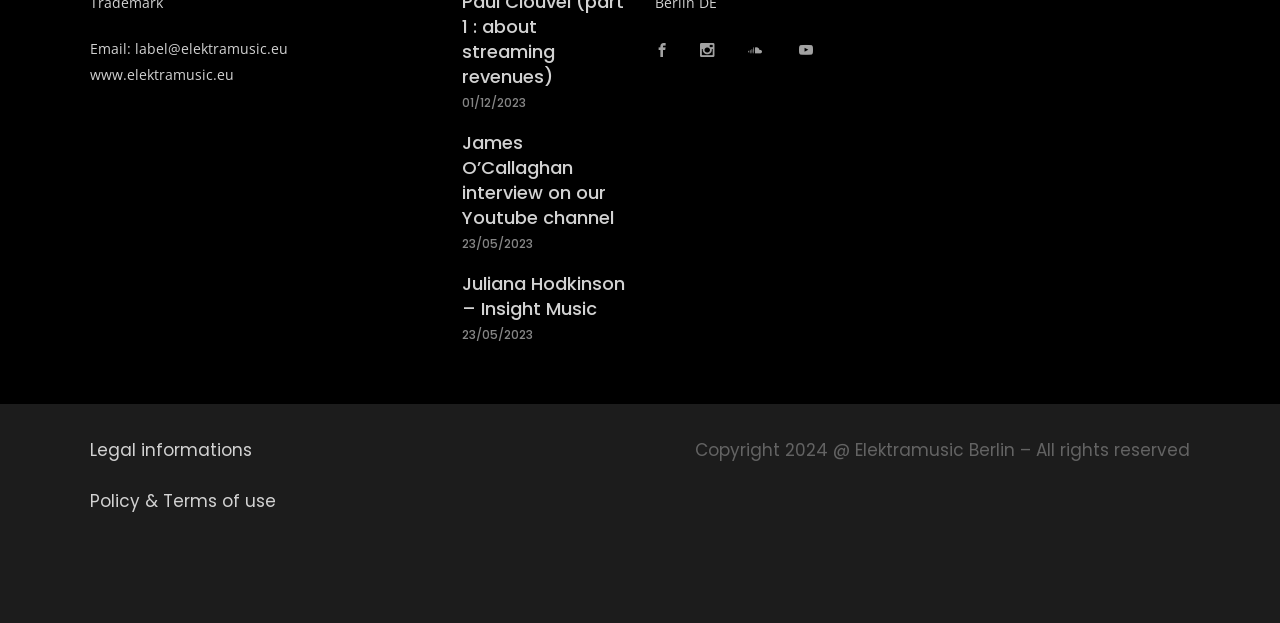Specify the bounding box coordinates of the area to click in order to execute this command: 'Visit the Elektramusic website'. The coordinates should consist of four float numbers ranging from 0 to 1, and should be formatted as [left, top, right, bottom].

[0.07, 0.104, 0.183, 0.134]